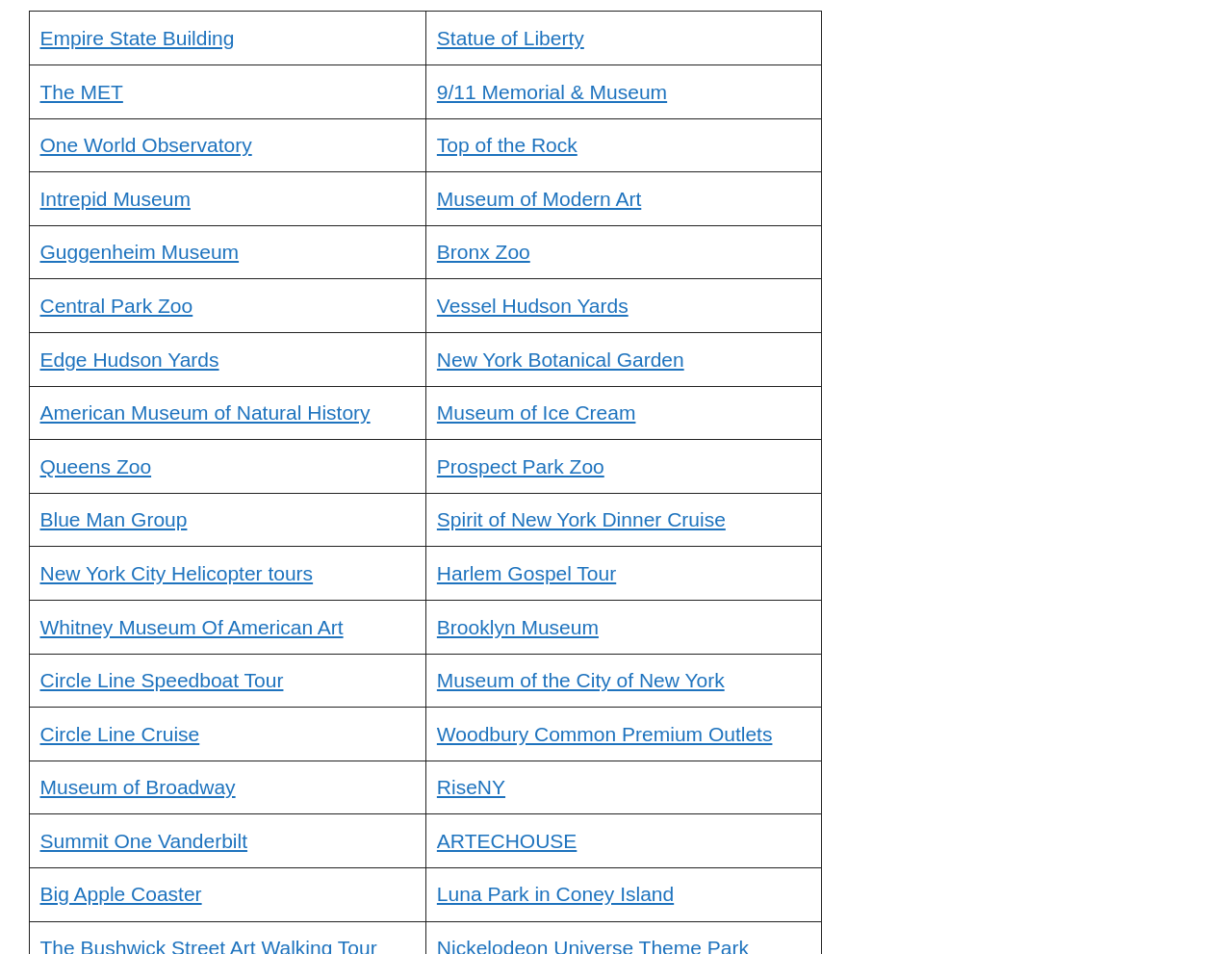Could you determine the bounding box coordinates of the clickable element to complete the instruction: "Learn about 9/11 Memorial & Museum"? Provide the coordinates as four float numbers between 0 and 1, i.e., [left, top, right, bottom].

[0.355, 0.084, 0.542, 0.108]